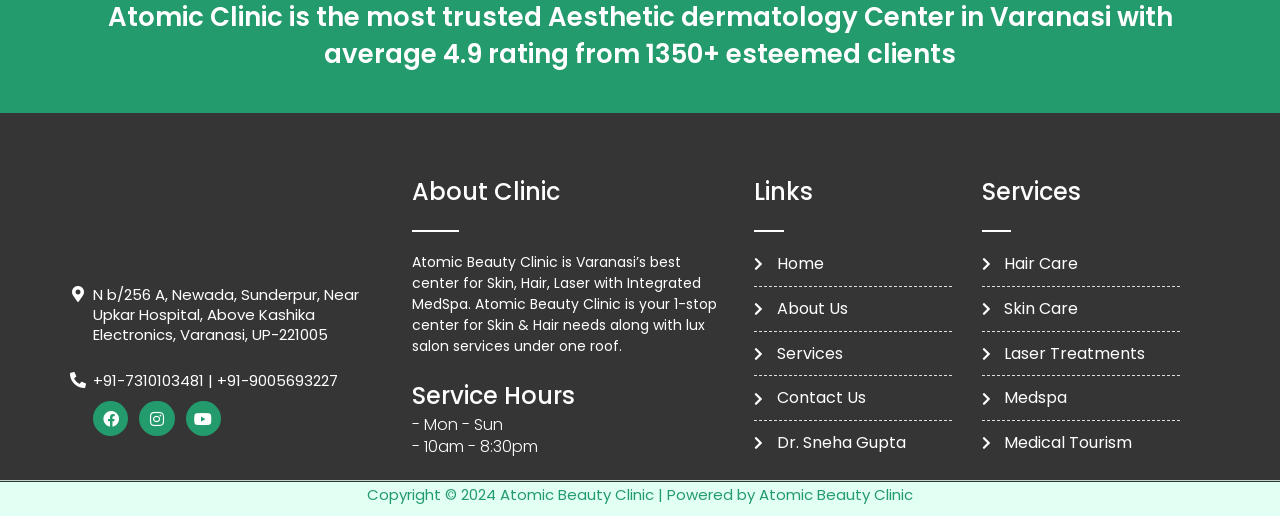Respond with a single word or phrase for the following question: 
What are the services offered by the clinic?

Skin, Hair, Laser, Medspa